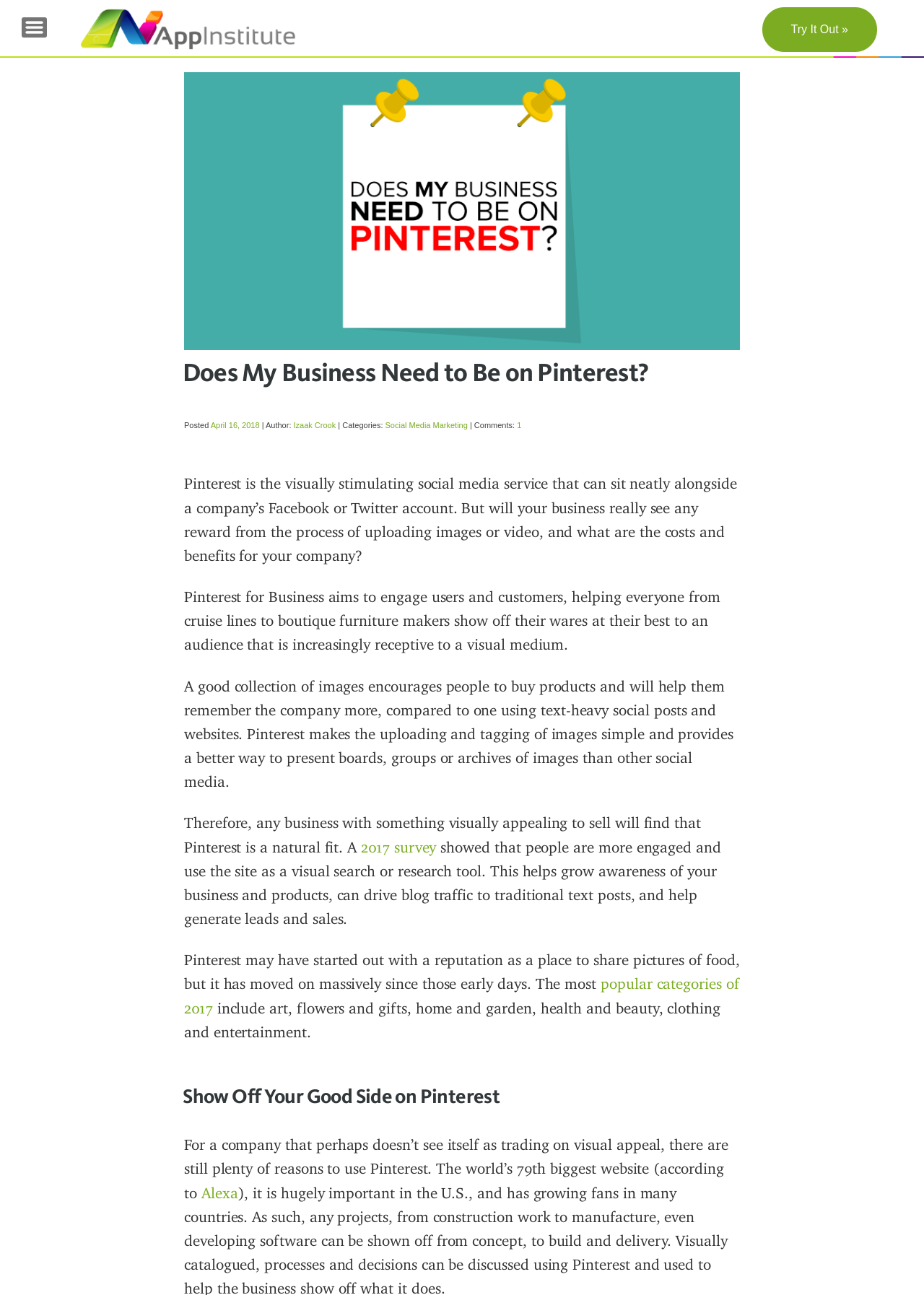Please find the bounding box coordinates (top-left x, top-left y, bottom-right x, bottom-right y) in the screenshot for the UI element described as follows: popular categories of 2017

[0.199, 0.753, 0.8, 0.786]